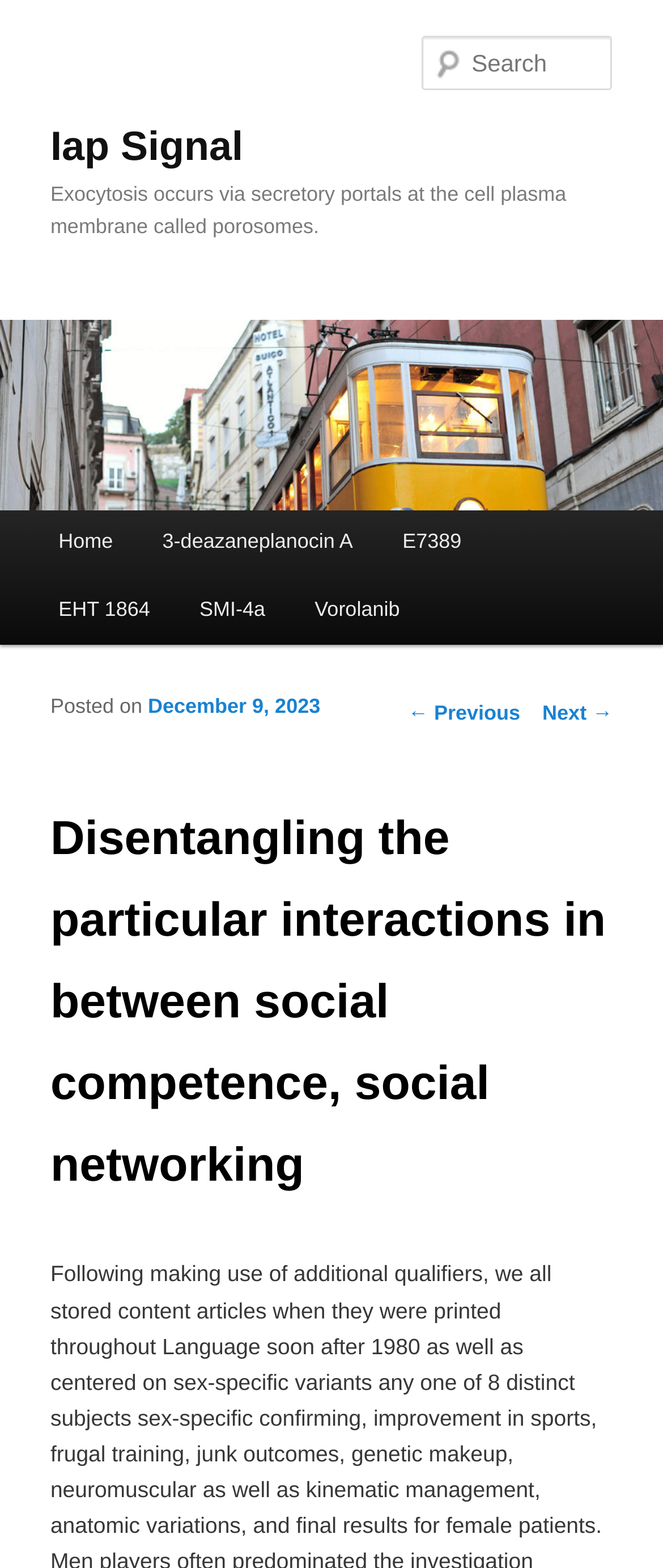What is the purpose of the textbox?
Based on the image, give a one-word or short phrase answer.

Search